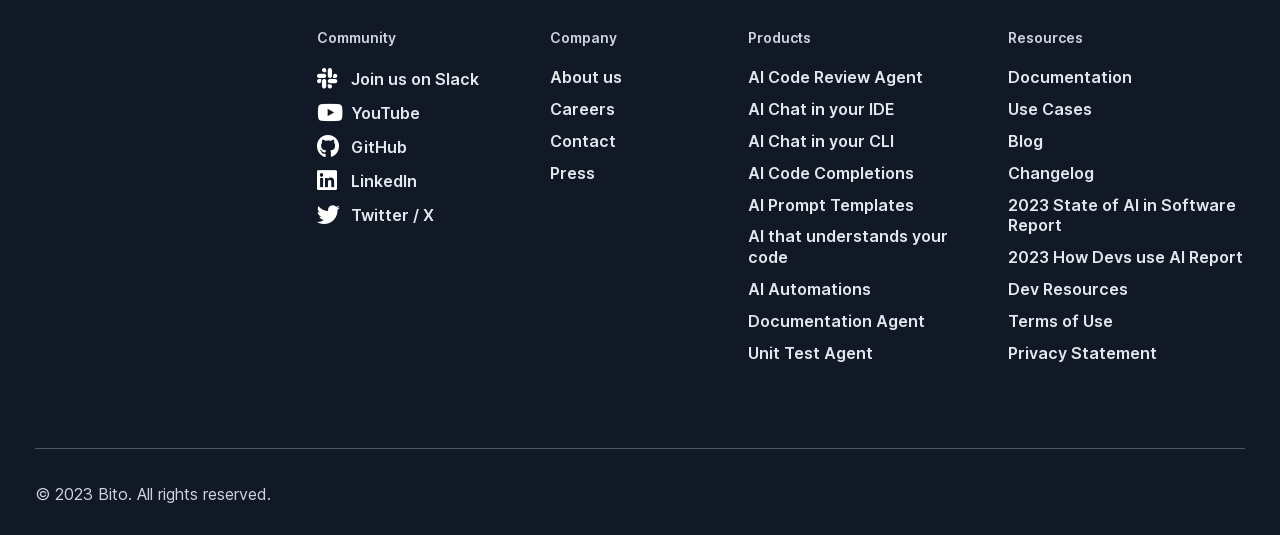Given the element description "Careers" in the screenshot, predict the bounding box coordinates of that UI element.

[0.429, 0.185, 0.568, 0.224]